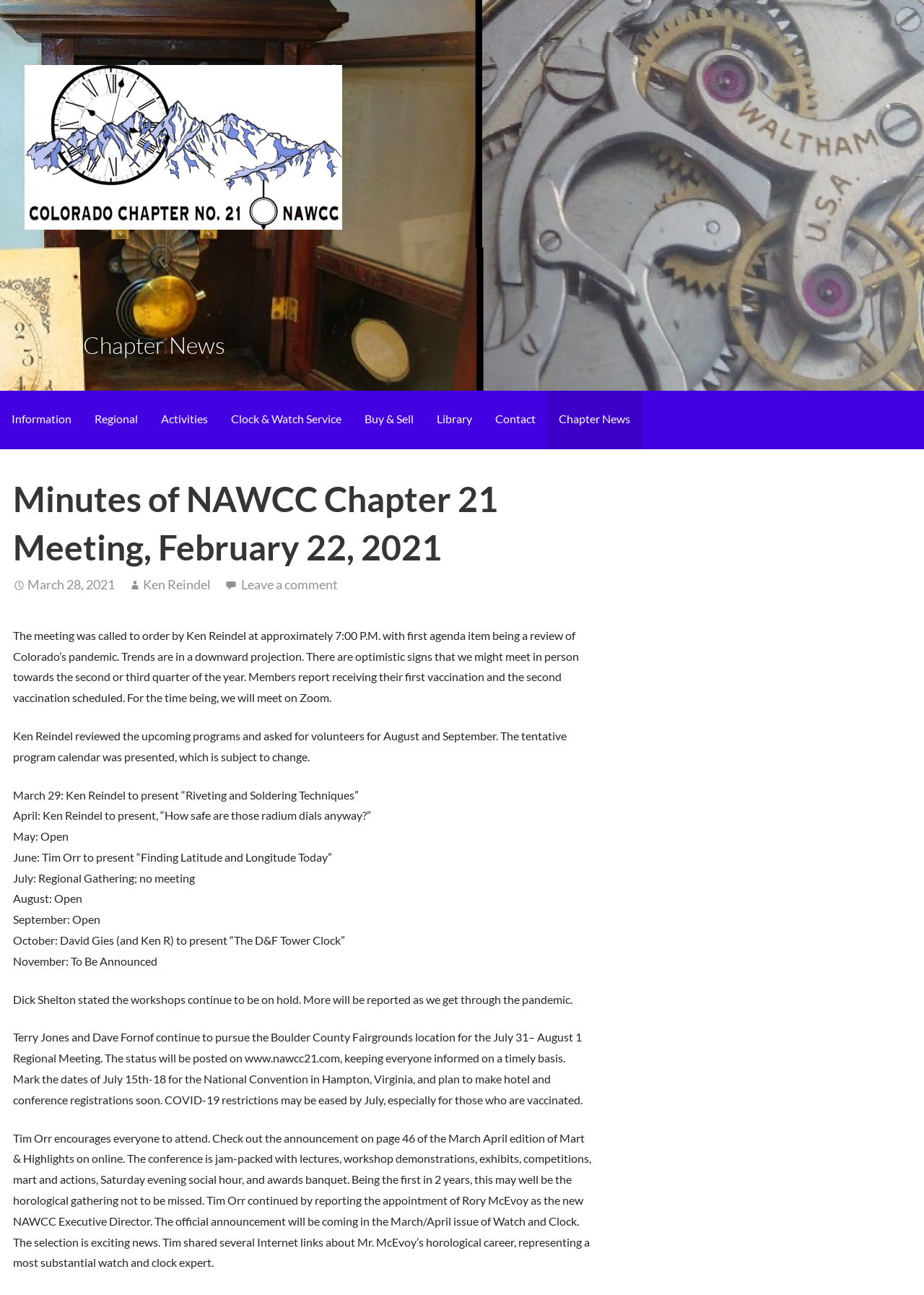What is the status of the workshops?
Using the information from the image, answer the question thoroughly.

The static text element 'Dick Shelton stated the workshops continue to be on hold.' suggests that the workshops are currently on hold due to the pandemic. This information is found under the heading 'Minutes of NAWCC Chapter 21 Meeting, February 22, 2021'.